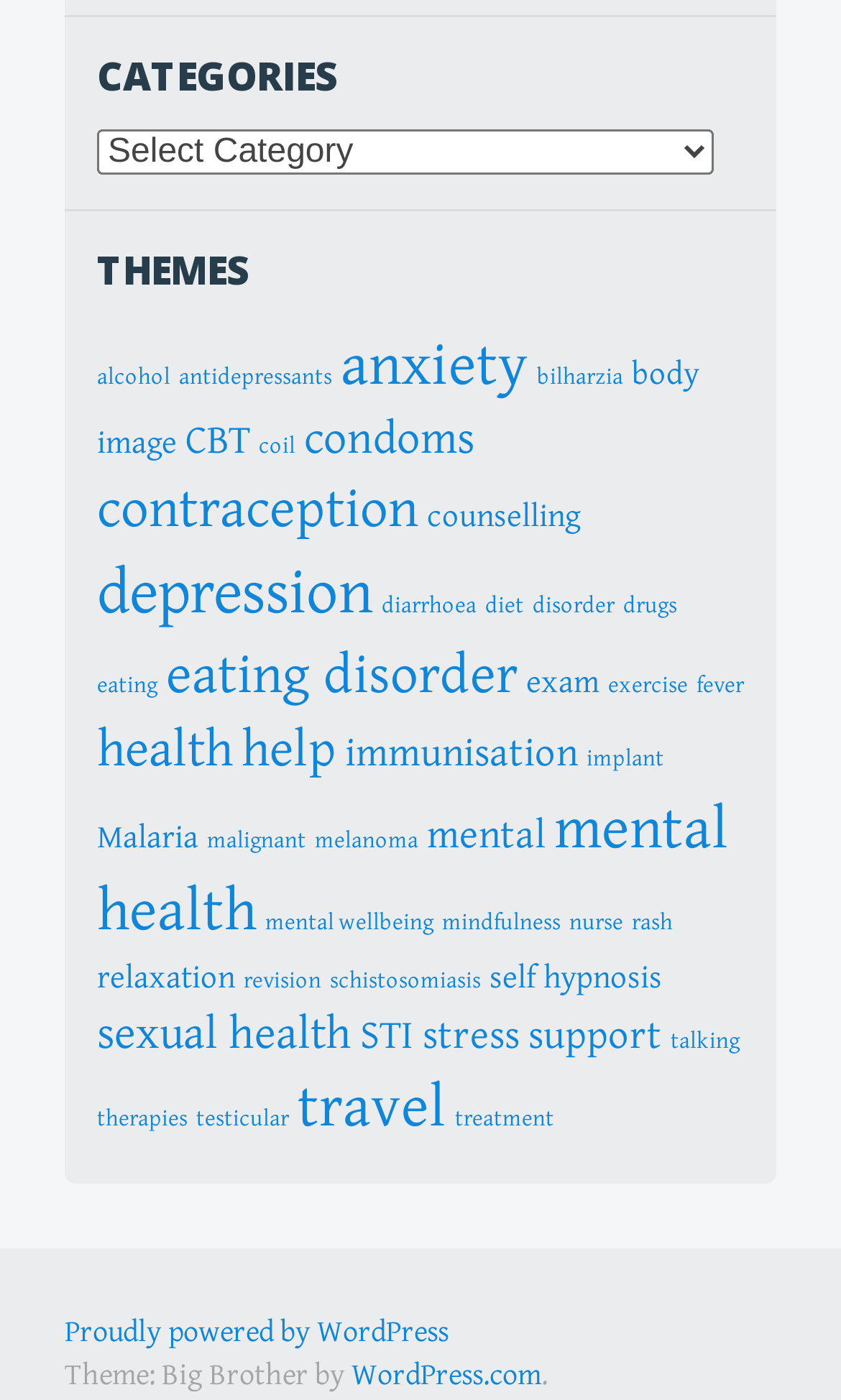How many items are related to 'mental health'?
Please interpret the details in the image and answer the question thoroughly.

I found a link labeled 'mental health' under the 'CATEGORIES' heading, which indicates that there are 8 items related to this topic.